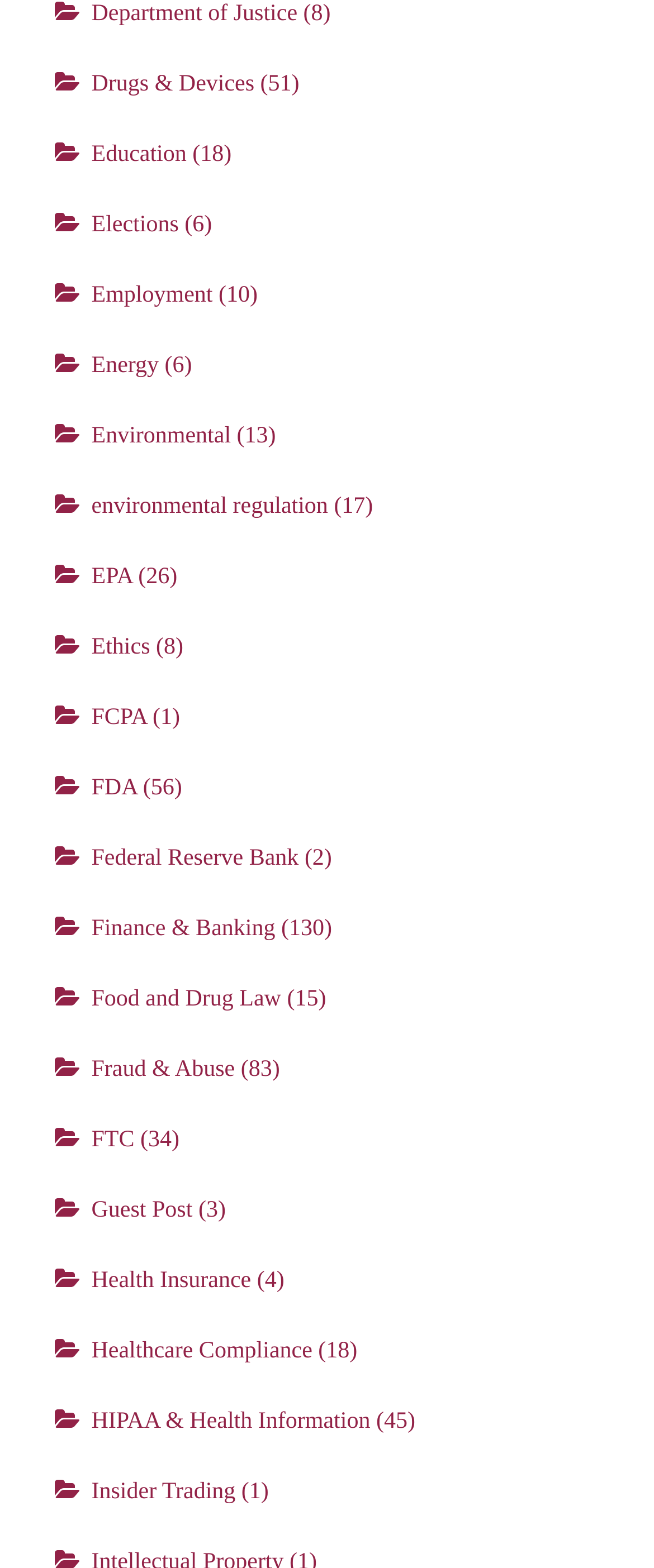Respond with a single word or phrase to the following question:
How many resources are available for 'Fraud & Abuse'?

83